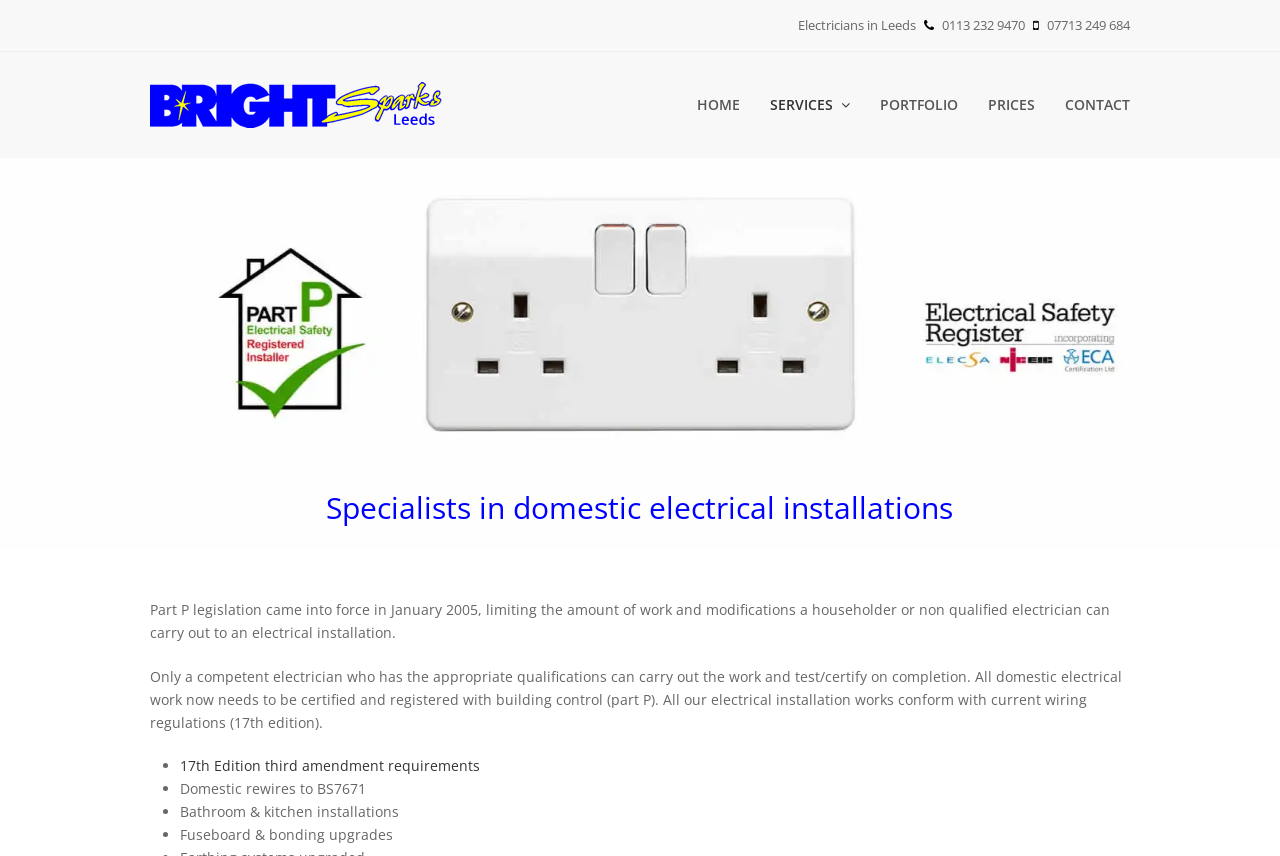For the element described, predict the bounding box coordinates as (top-left x, top-left y, bottom-right x, bottom-right y). All values should be between 0 and 1. Element description: Home

[0.533, 0.094, 0.59, 0.152]